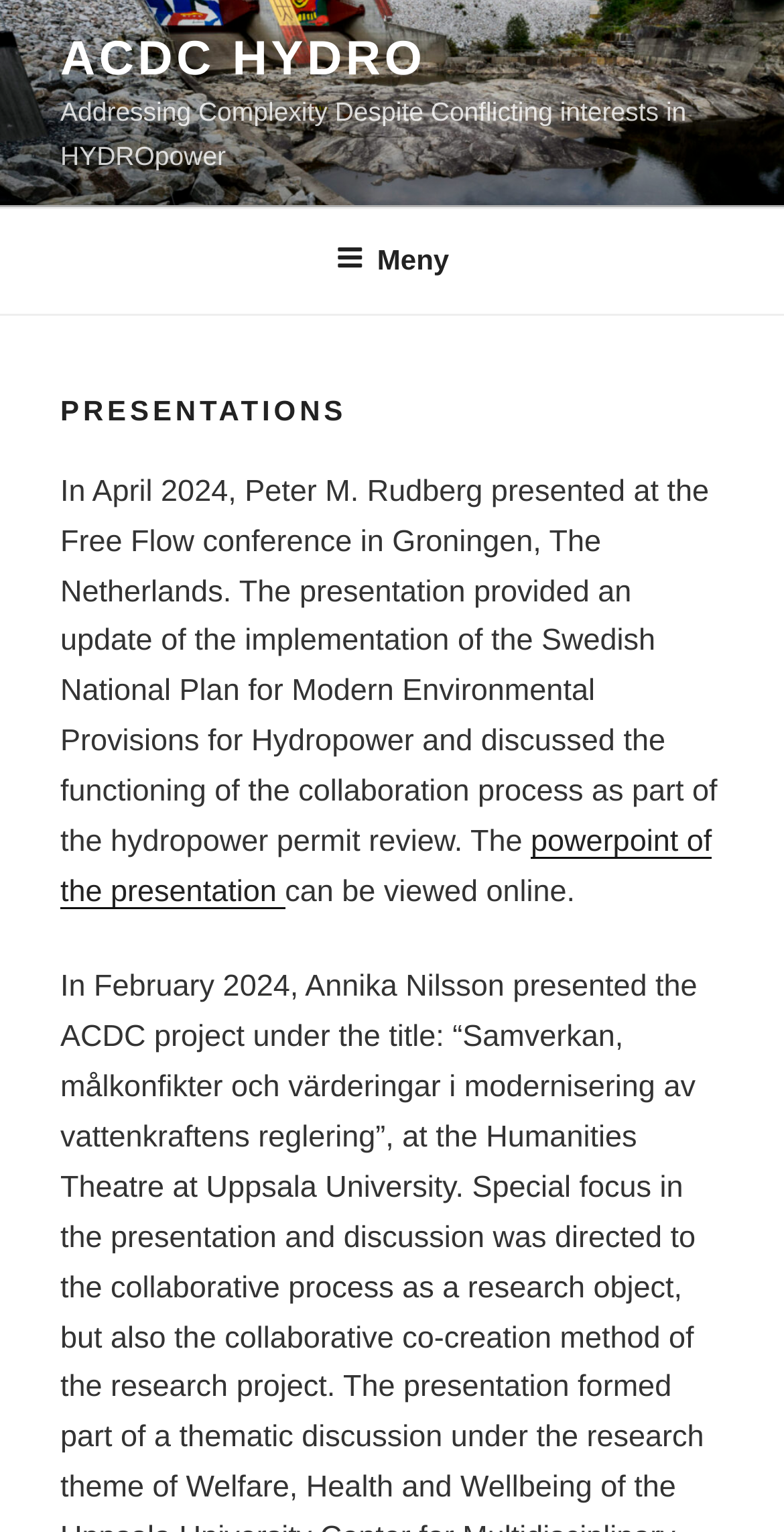What is the topic of the presentation in April 2024?
Based on the image, answer the question with a single word or brief phrase.

Hydropower permit review